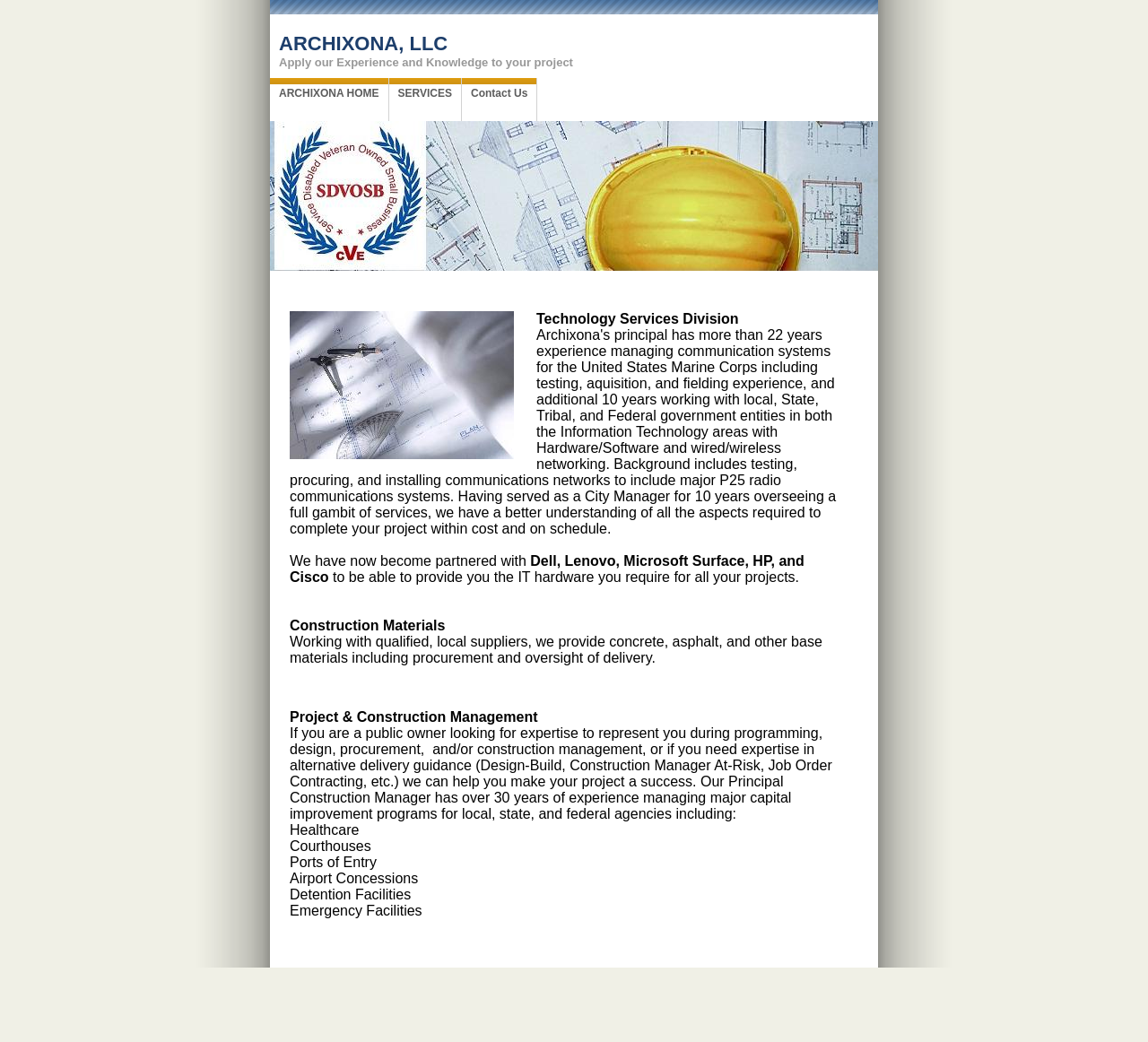What is the type of facilities managed by Archixona's Principal Construction Manager?
Using the image, provide a concise answer in one word or a short phrase.

Healthcare, Courthouses, Ports of Entry